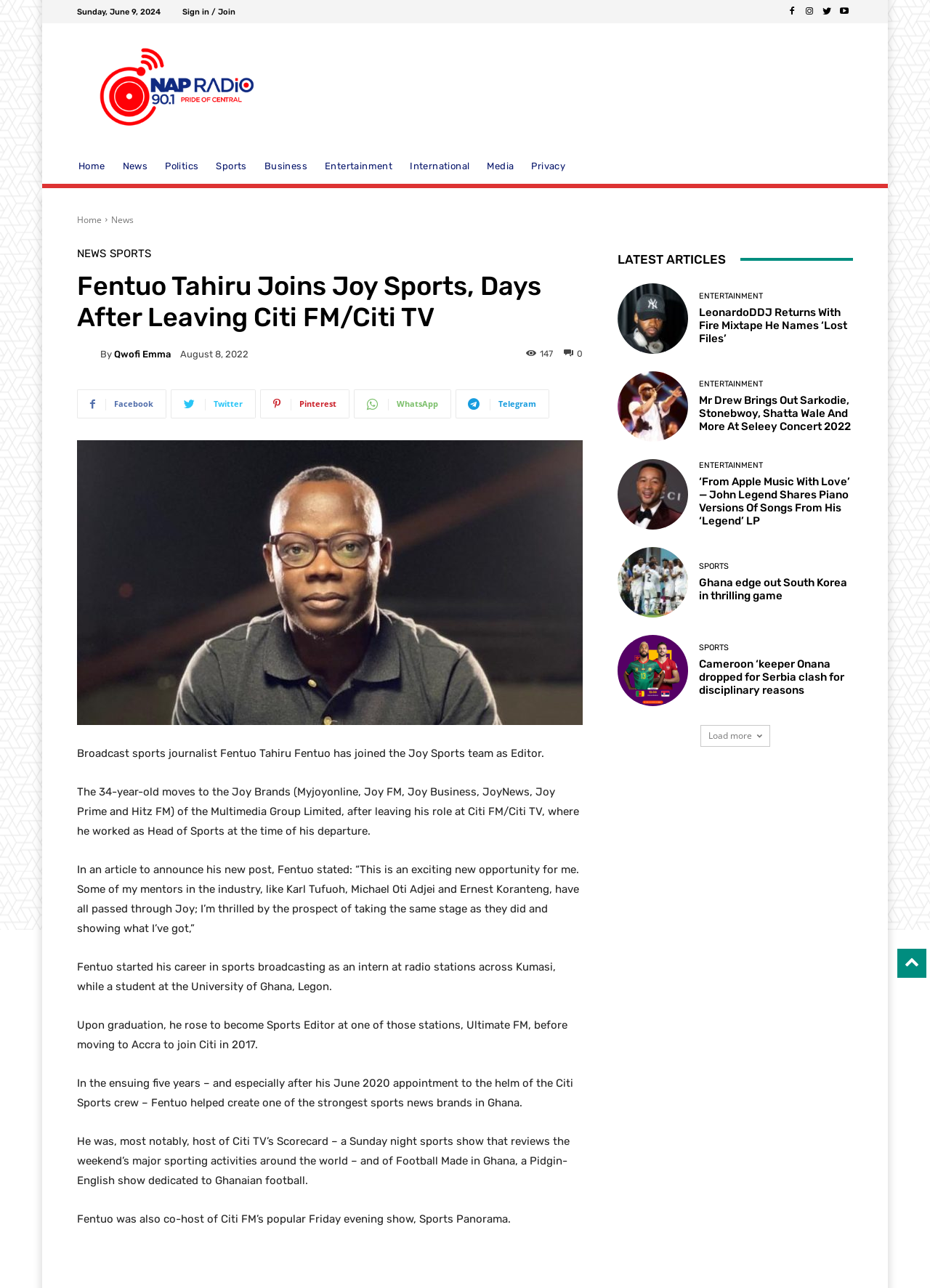Please determine the bounding box coordinates for the UI element described as: "Qwofi Emma".

[0.123, 0.271, 0.184, 0.278]